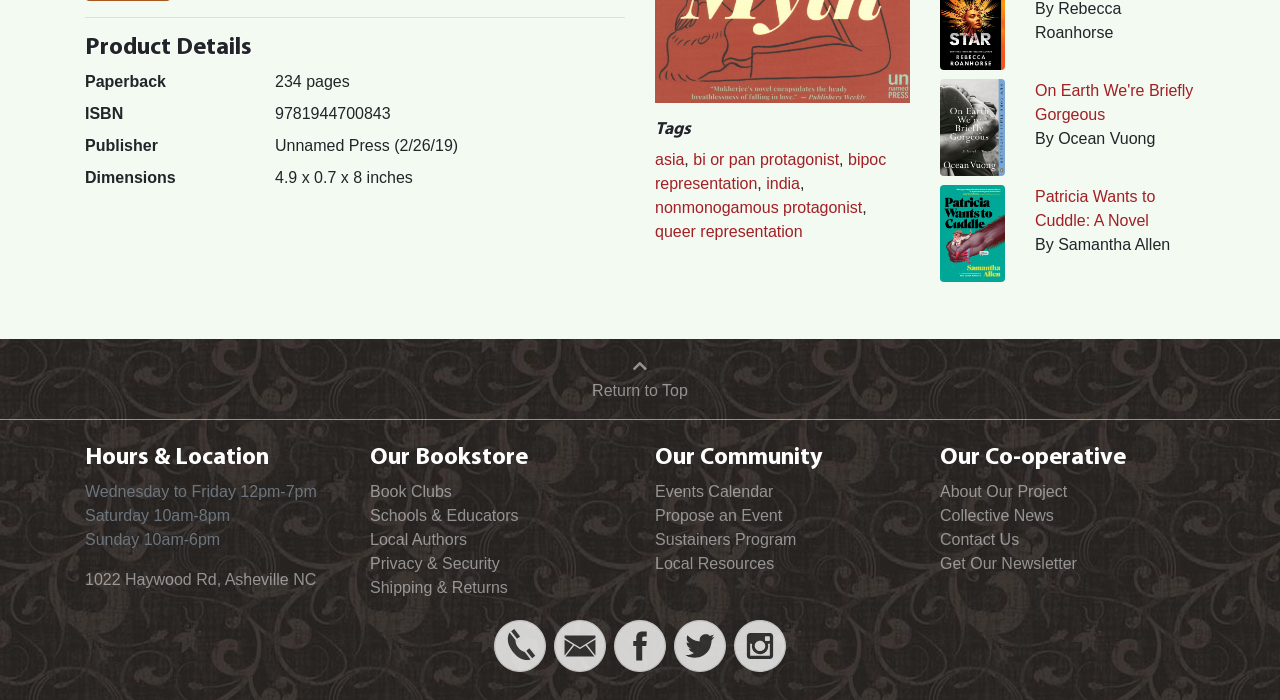Find the bounding box coordinates for the UI element that matches this description: "bi or pan protagonist".

[0.542, 0.216, 0.656, 0.24]